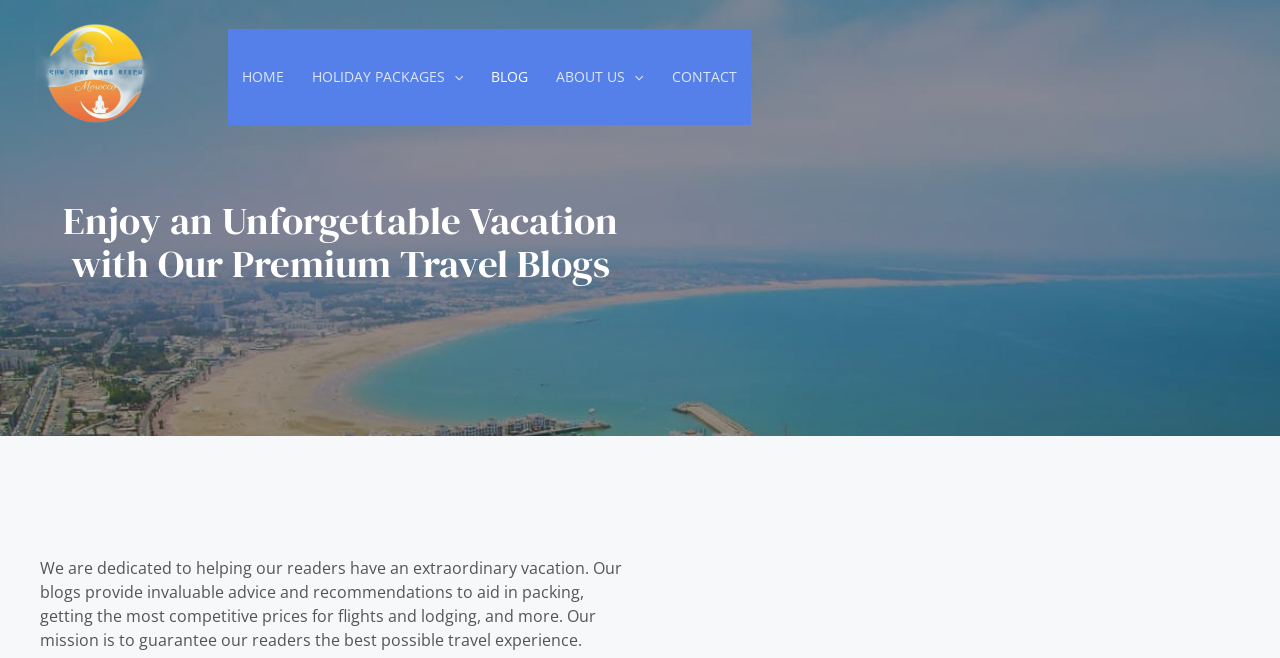Given the following UI element description: "HOLIDAY PACKAGES", find the bounding box coordinates in the webpage screenshot.

[0.233, 0.044, 0.373, 0.19]